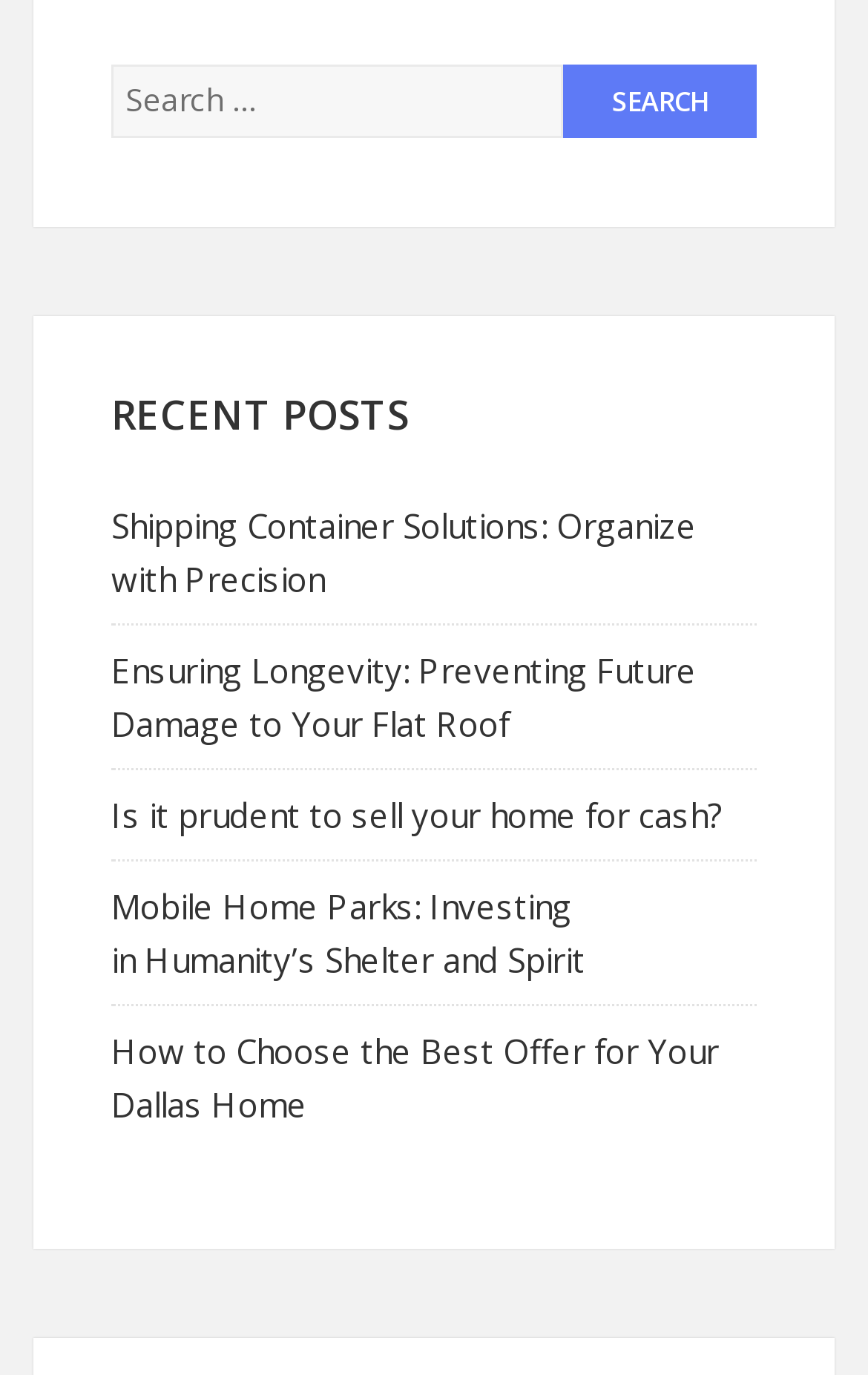What is the general topic of the webpage?
Answer with a single word or phrase, using the screenshot for reference.

Home and property